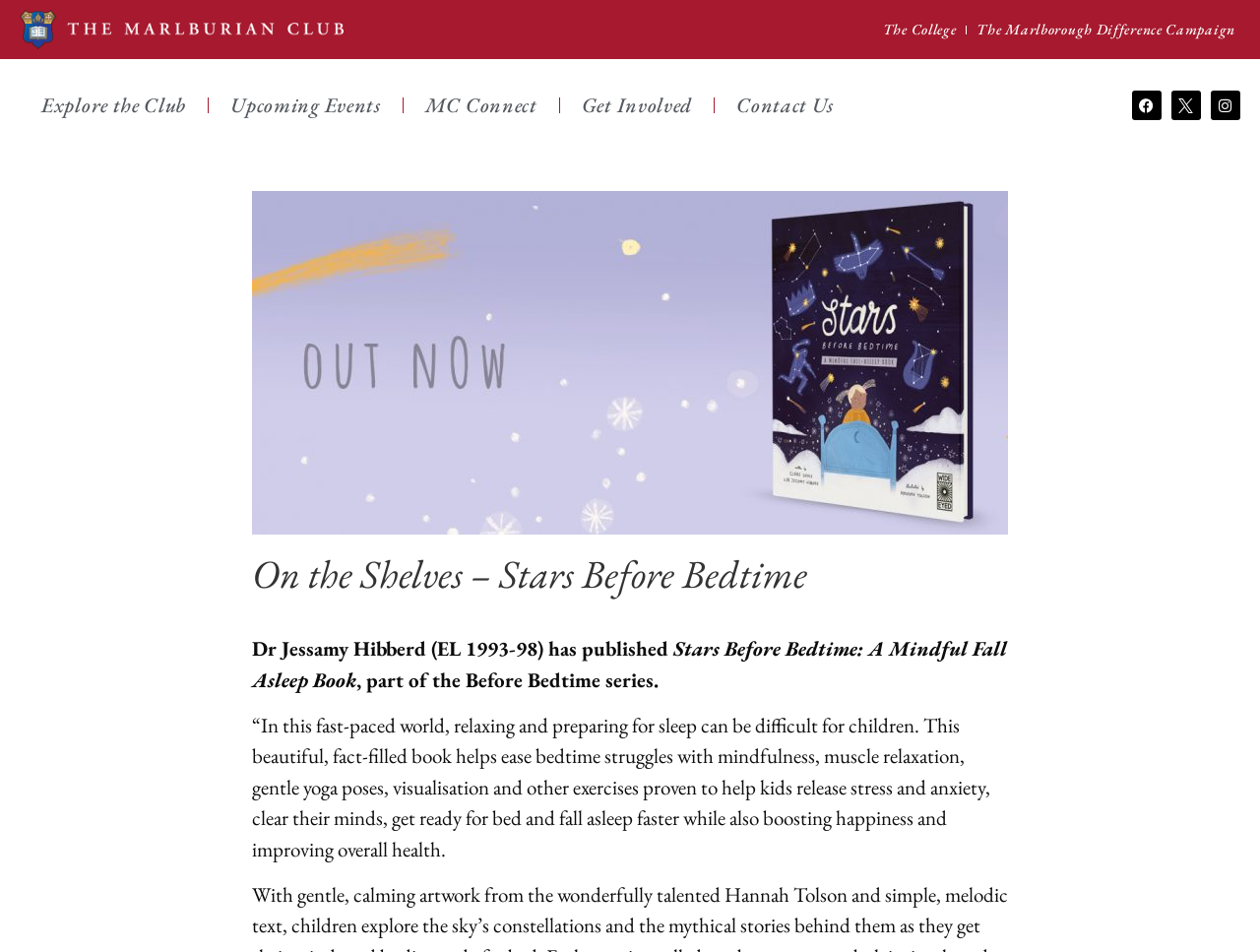Provide the bounding box coordinates of the area you need to click to execute the following instruction: "Check out the Facebook page".

[0.898, 0.095, 0.922, 0.126]